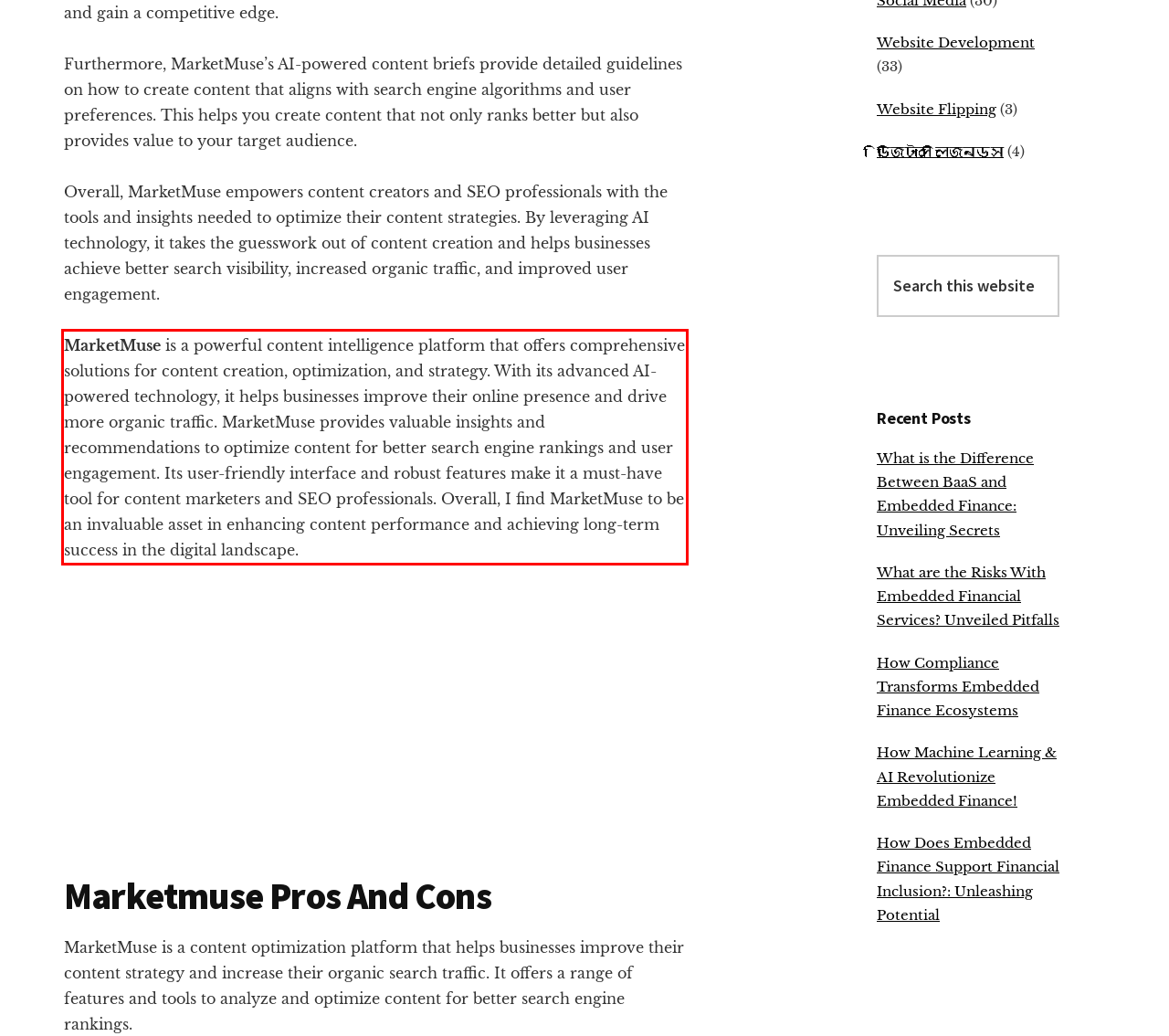Given the screenshot of a webpage, identify the red rectangle bounding box and recognize the text content inside it, generating the extracted text.

MarketMuse is a powerful content intelligence platform that offers comprehensive solutions for content creation, optimization, and strategy. With its advanced AI-powered technology, it helps businesses improve their online presence and drive more organic traffic. MarketMuse provides valuable insights and recommendations to optimize content for better search engine rankings and user engagement. Its user-friendly interface and robust features make it a must-have tool for content marketers and SEO professionals. Overall, I find MarketMuse to be an invaluable asset in enhancing content performance and achieving long-term success in the digital landscape.